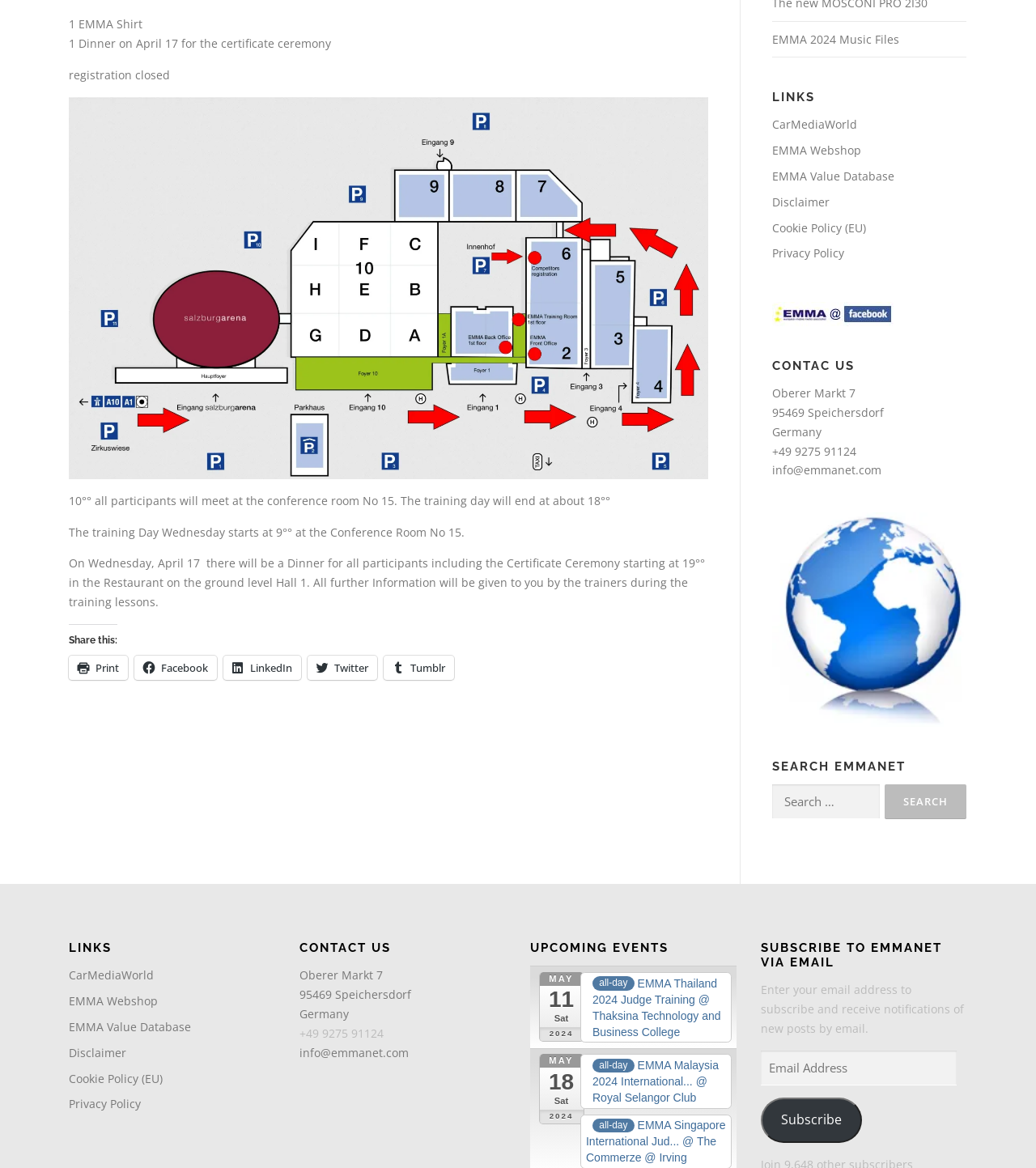Where will the training day end?
Could you answer the question with a detailed and thorough explanation?

The question asks for the location where the training day will end. By reading the StaticText element with ID 555, we can find the answer, which is 'Conference Room No 15'.